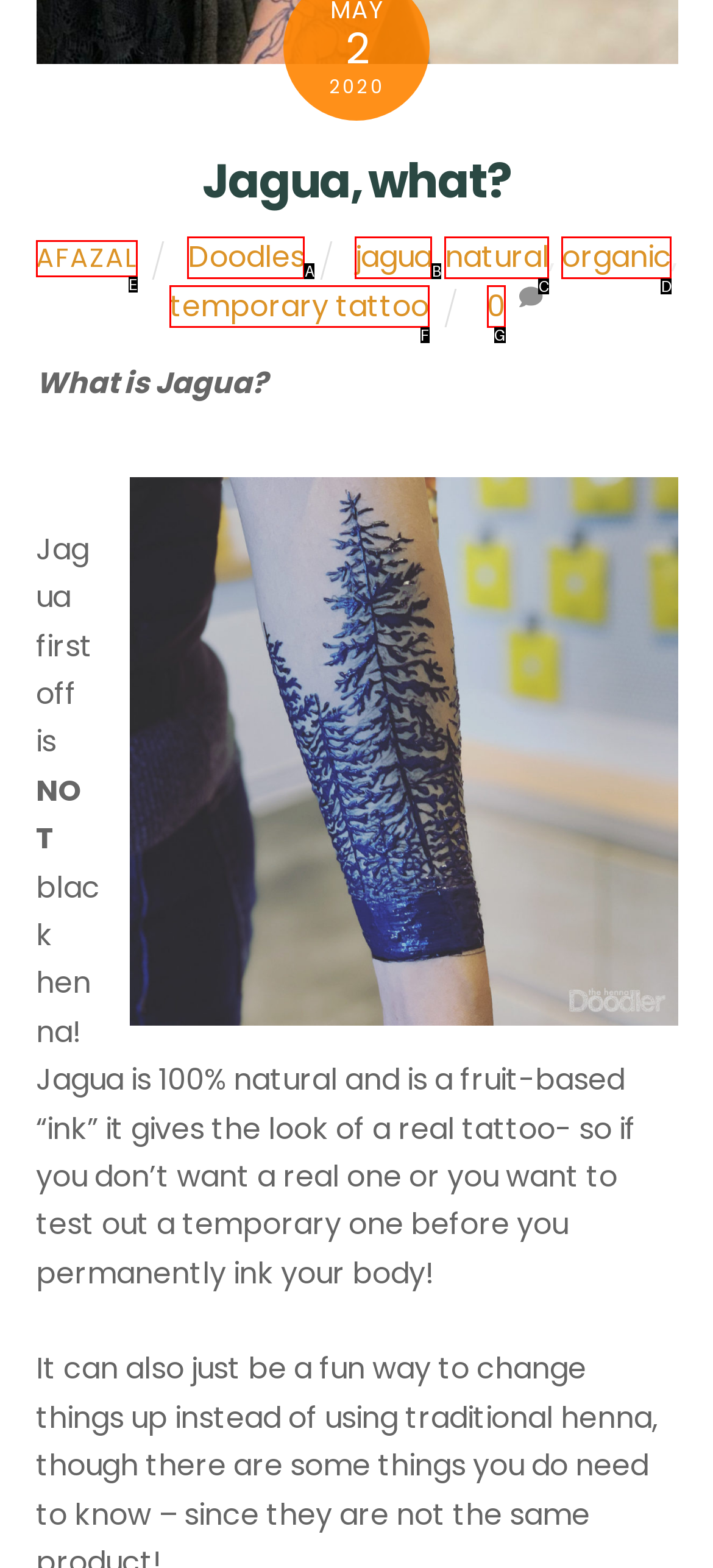Identify the letter that best matches this UI element description: natural
Answer with the letter from the given options.

C